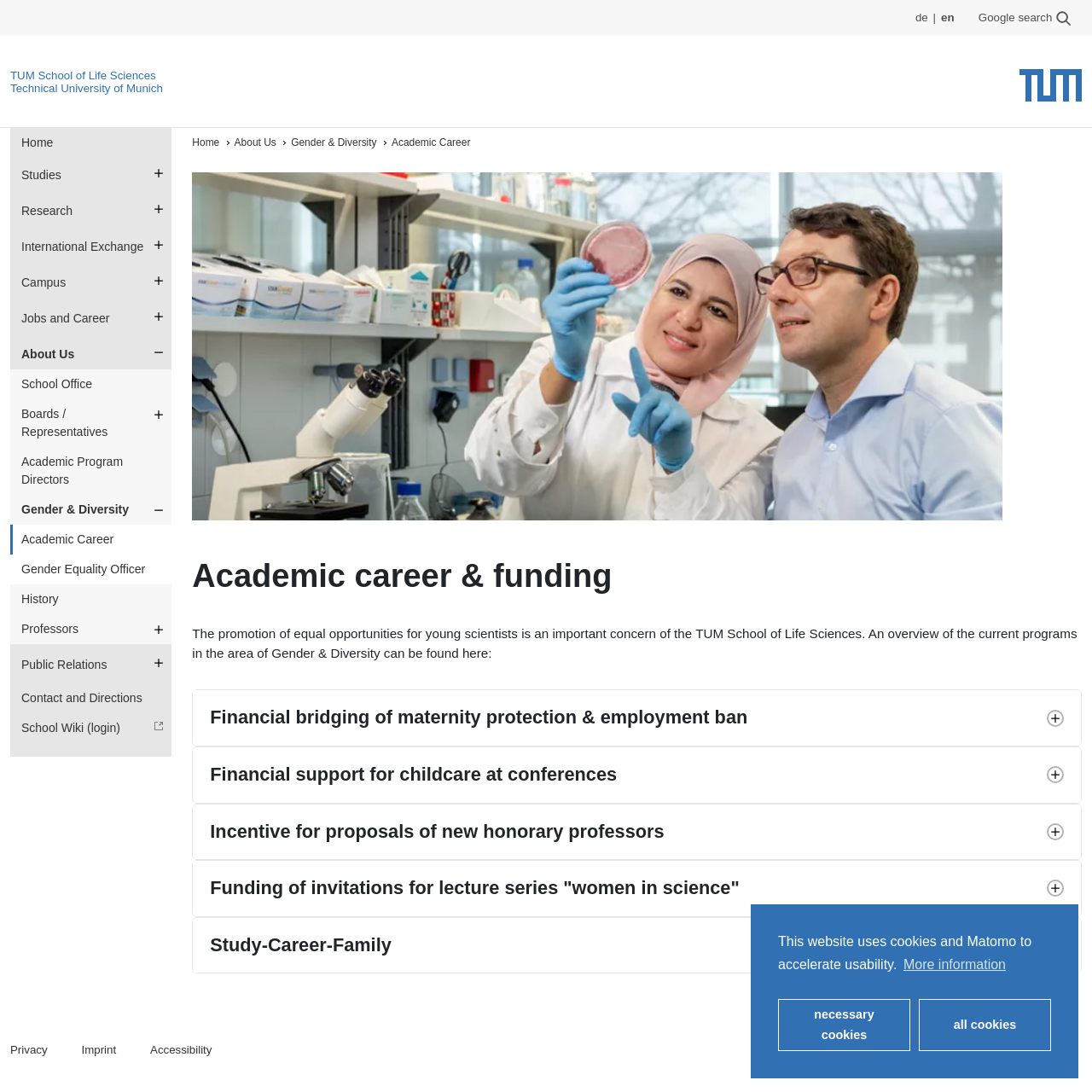How many navigation menus are on the webpage?
Answer with a single word or short phrase according to what you see in the image.

3